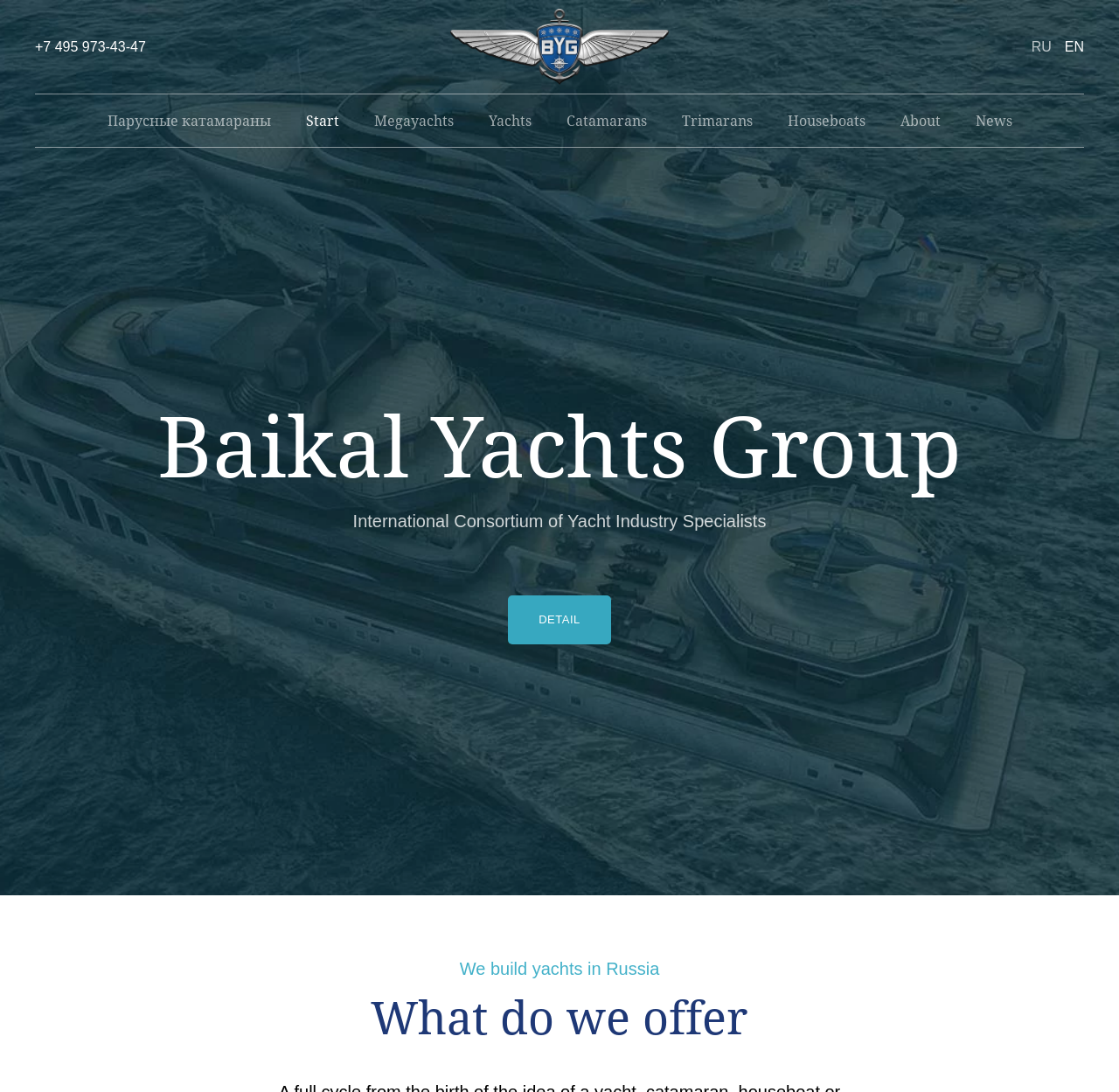Identify the bounding box coordinates necessary to click and complete the given instruction: "View yacht details".

[0.454, 0.545, 0.546, 0.59]